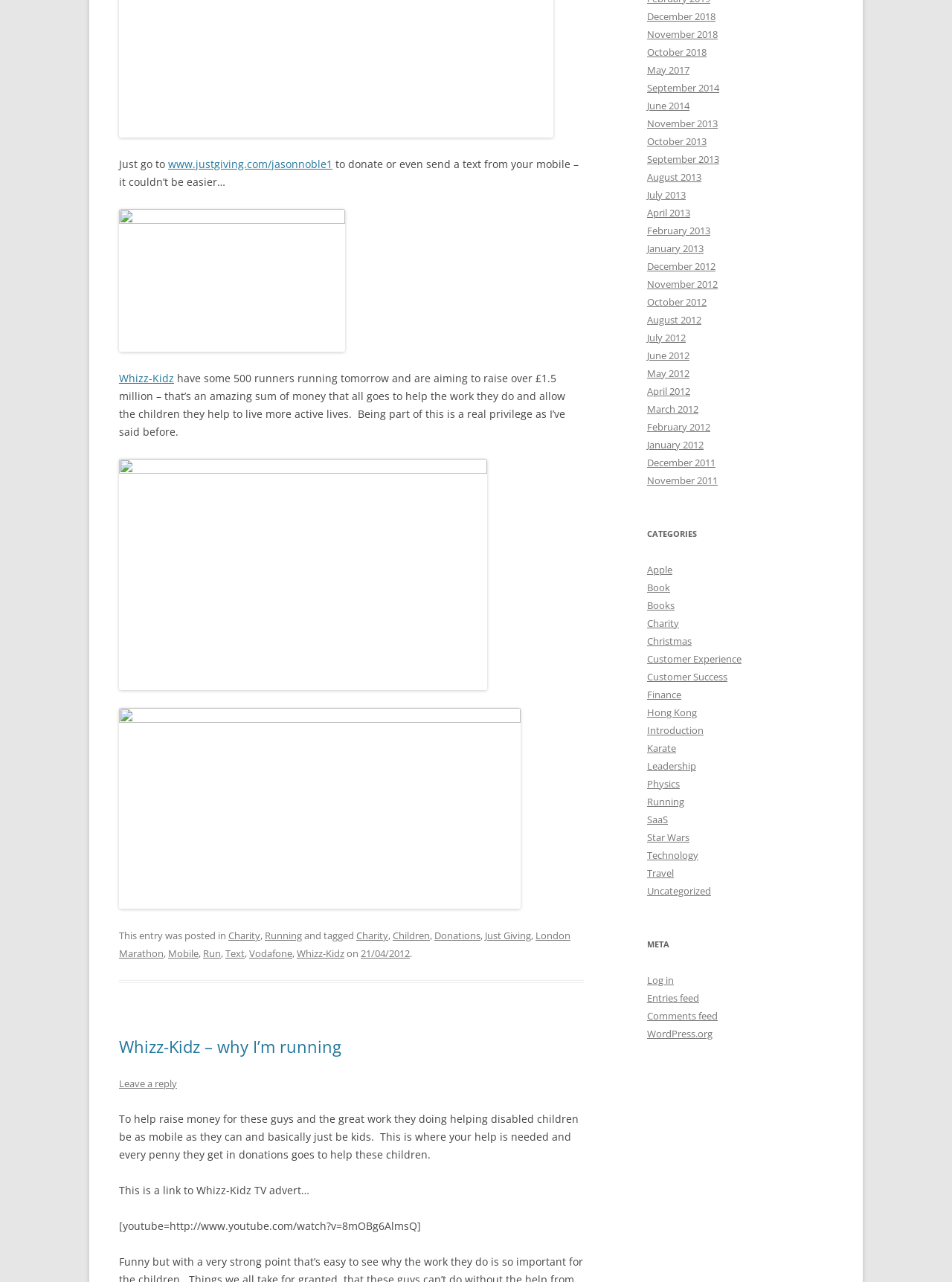Provide the bounding box coordinates of the area you need to click to execute the following instruction: "Visit Whizz-Kidz website".

[0.125, 0.29, 0.183, 0.301]